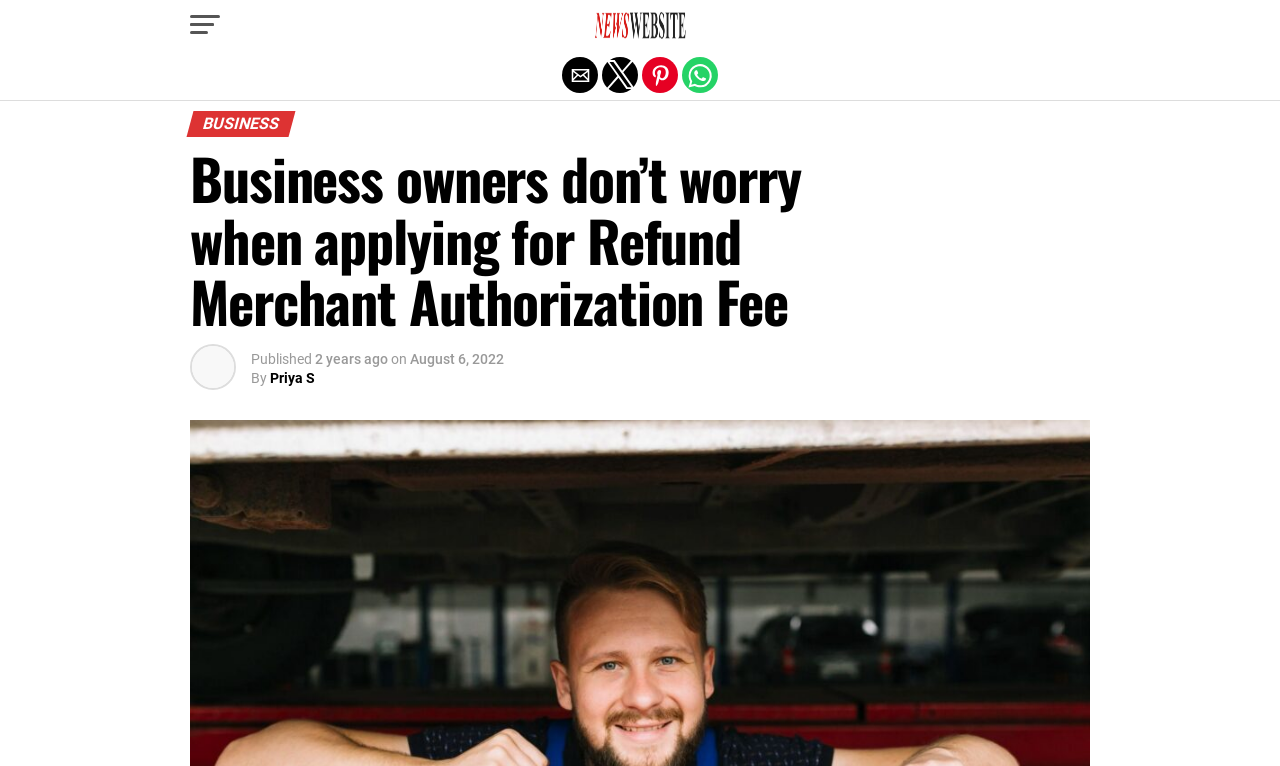From the image, can you give a detailed response to the question below:
Who is the author of the article?

I identified the author by looking at the link element with the text 'Priya S', which is located near the 'By' static text element, suggesting that it is the author's name.